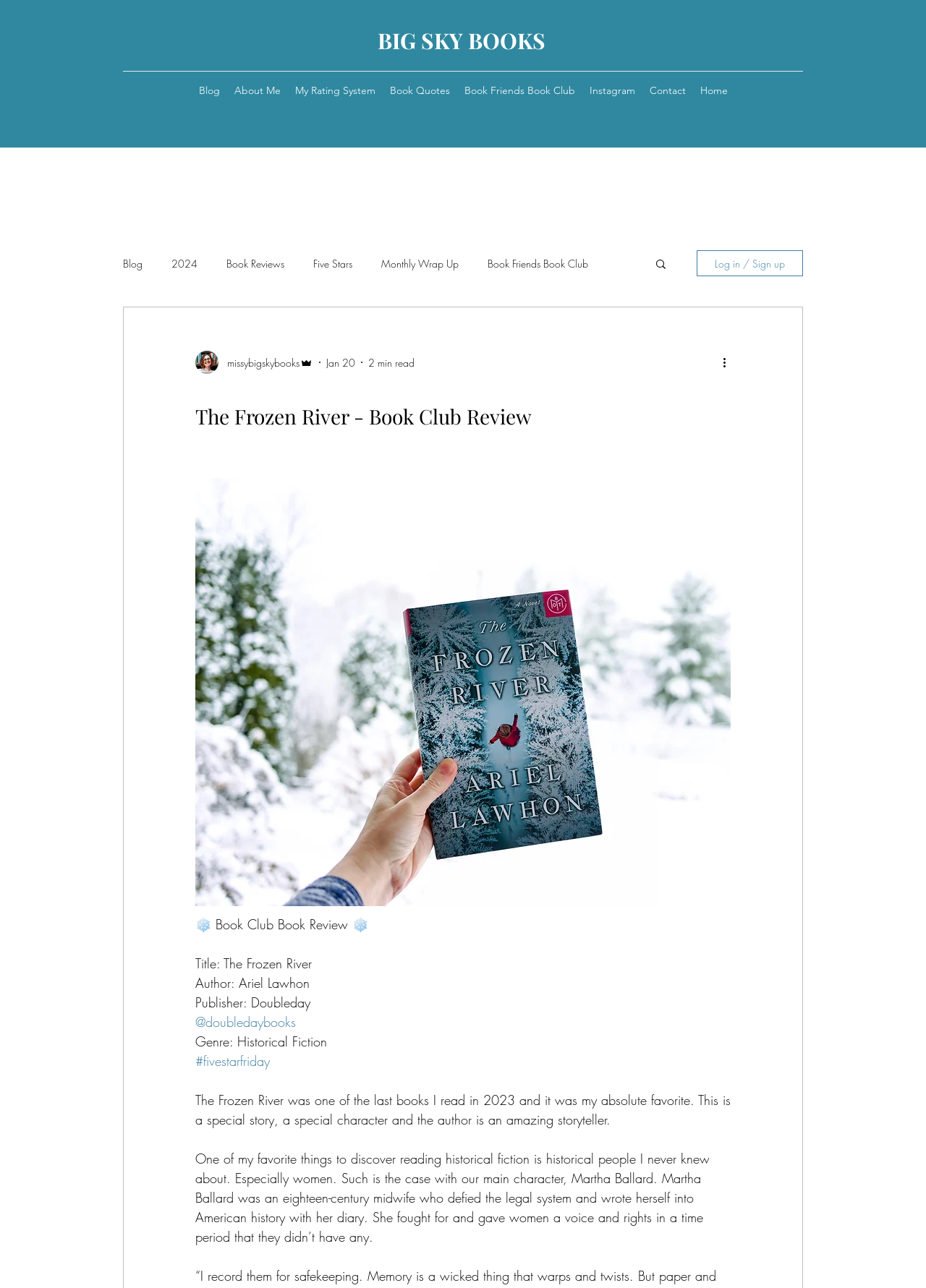Refer to the image and offer a detailed explanation in response to the question: What is the title of the book being reviewed?

The title of the book being reviewed can be found in the heading 'The Frozen River - Book Club Review' and also in the static text 'Title: The Frozen River'.